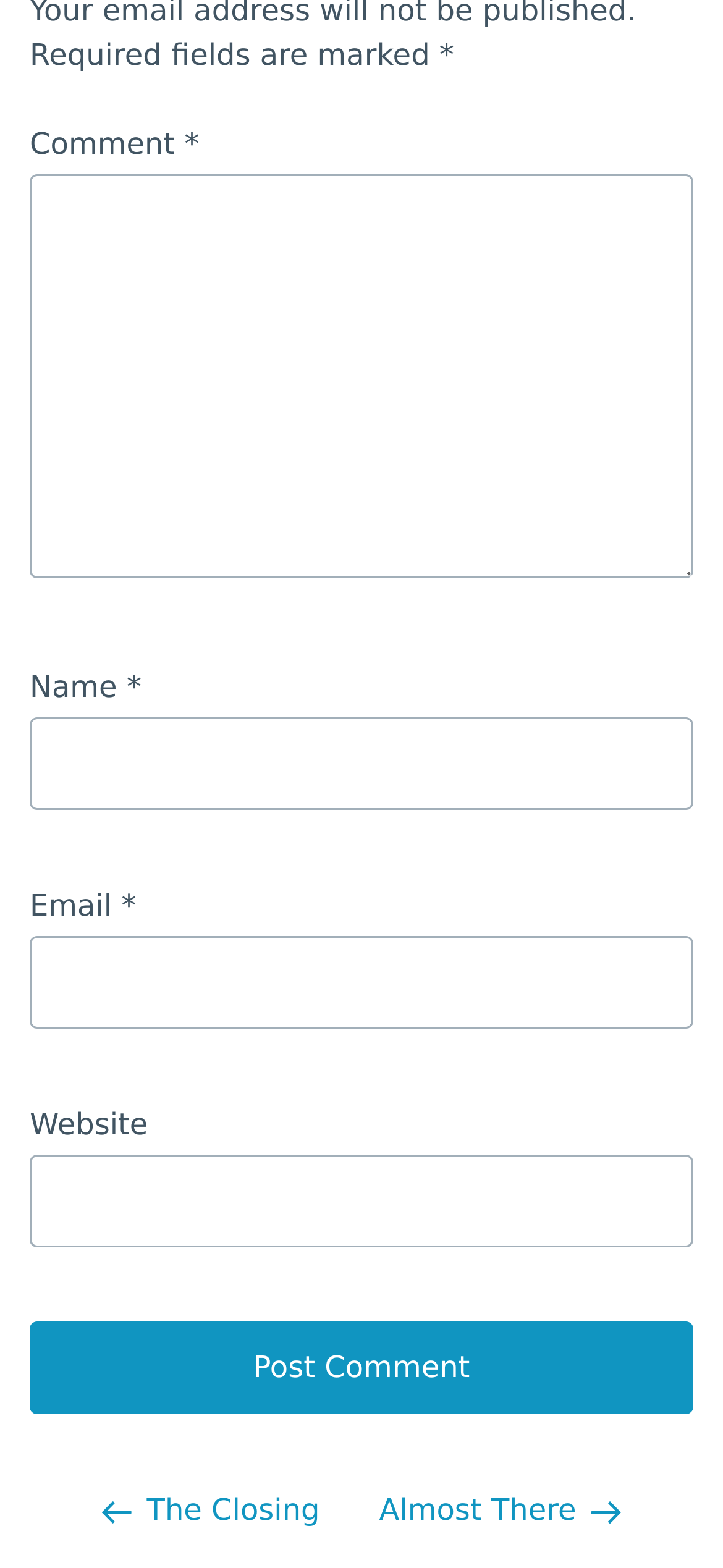How many textboxes are available on this webpage? Refer to the image and provide a one-word or short phrase answer.

4